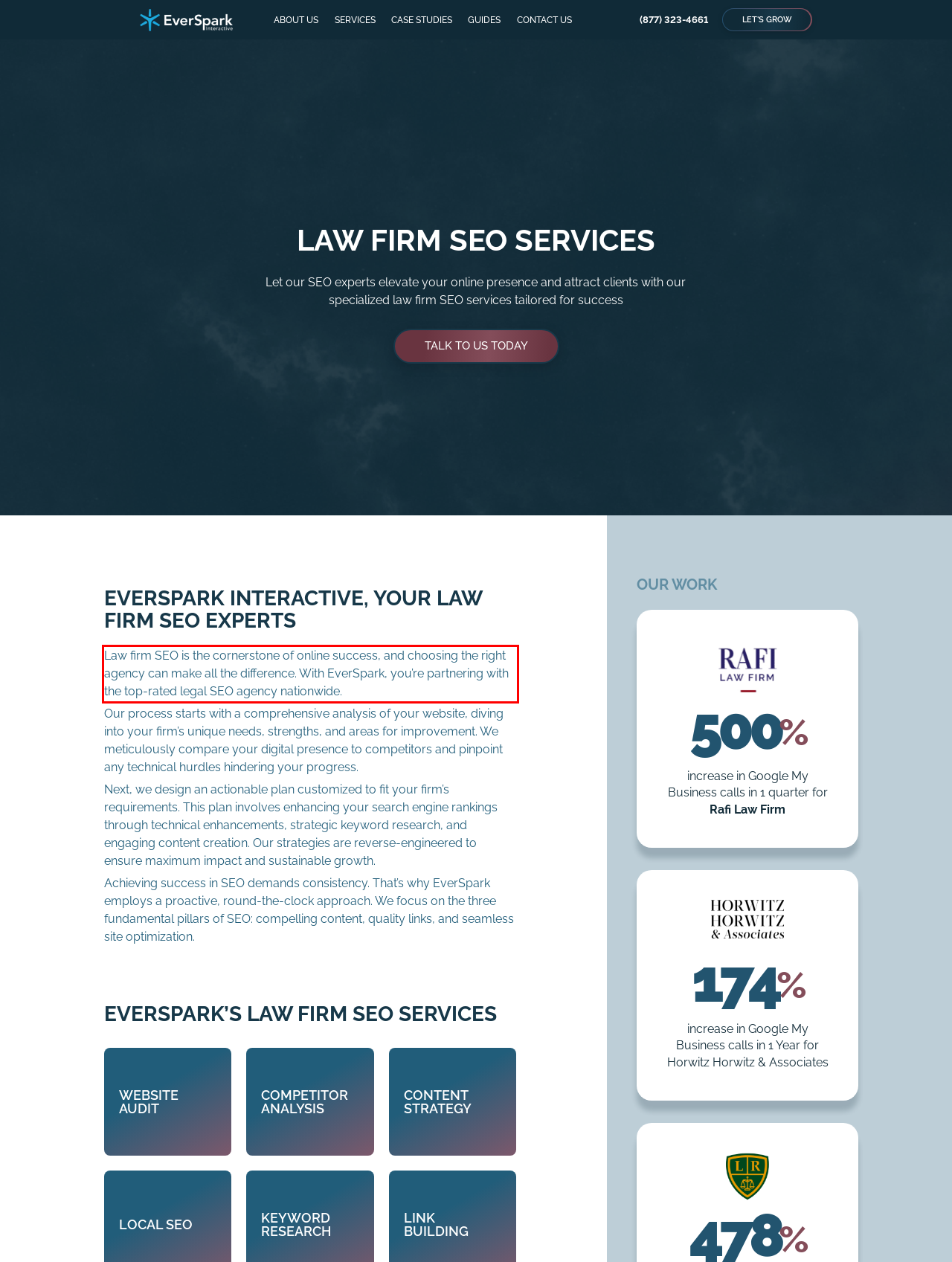Within the provided webpage screenshot, find the red rectangle bounding box and perform OCR to obtain the text content.

Law firm SEO is the cornerstone of online success, and choosing the right agency can make all the difference. With EverSpark, you’re partnering with the top-rated legal SEO agency nationwide.